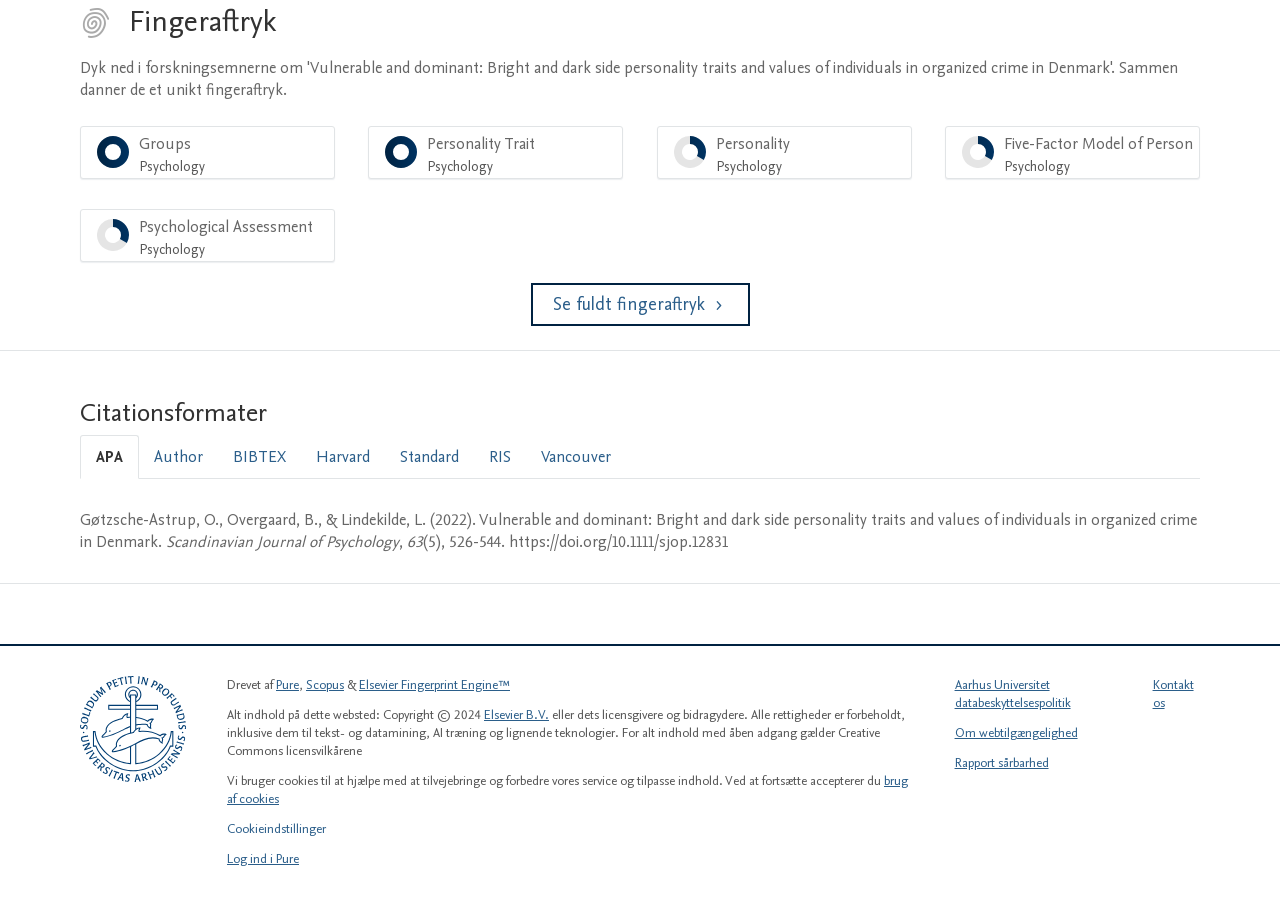What is the title of the journal?
Utilize the information in the image to give a detailed answer to the question.

I found the answer by examining the citation format section, specifically the APA tab, where the journal title is listed as 'Scandinavian Journal of Psychology'.